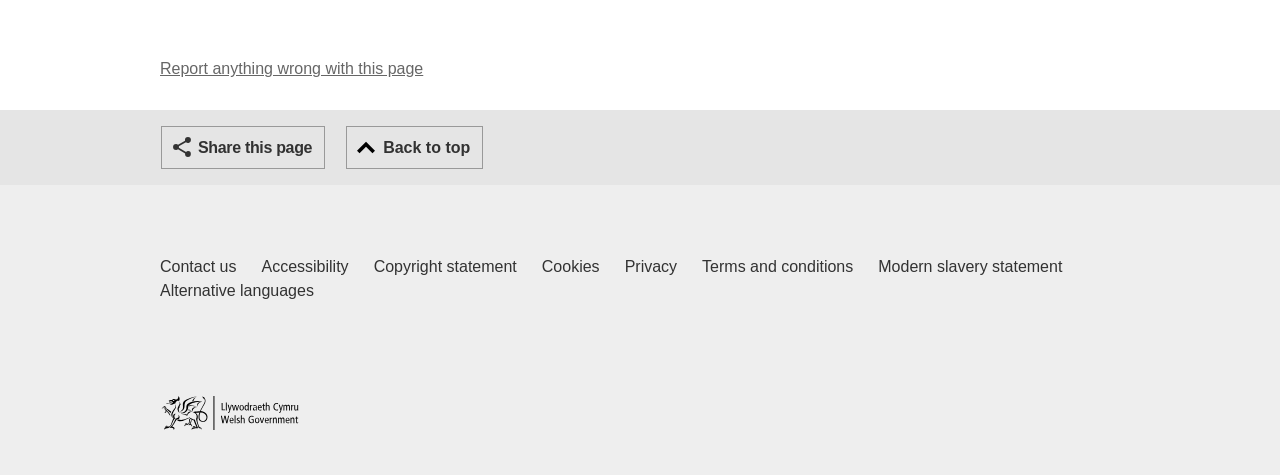Locate the bounding box coordinates of the clickable region necessary to complete the following instruction: "Report anything wrong with this page". Provide the coordinates in the format of four float numbers between 0 and 1, i.e., [left, top, right, bottom].

[0.125, 0.127, 0.331, 0.162]